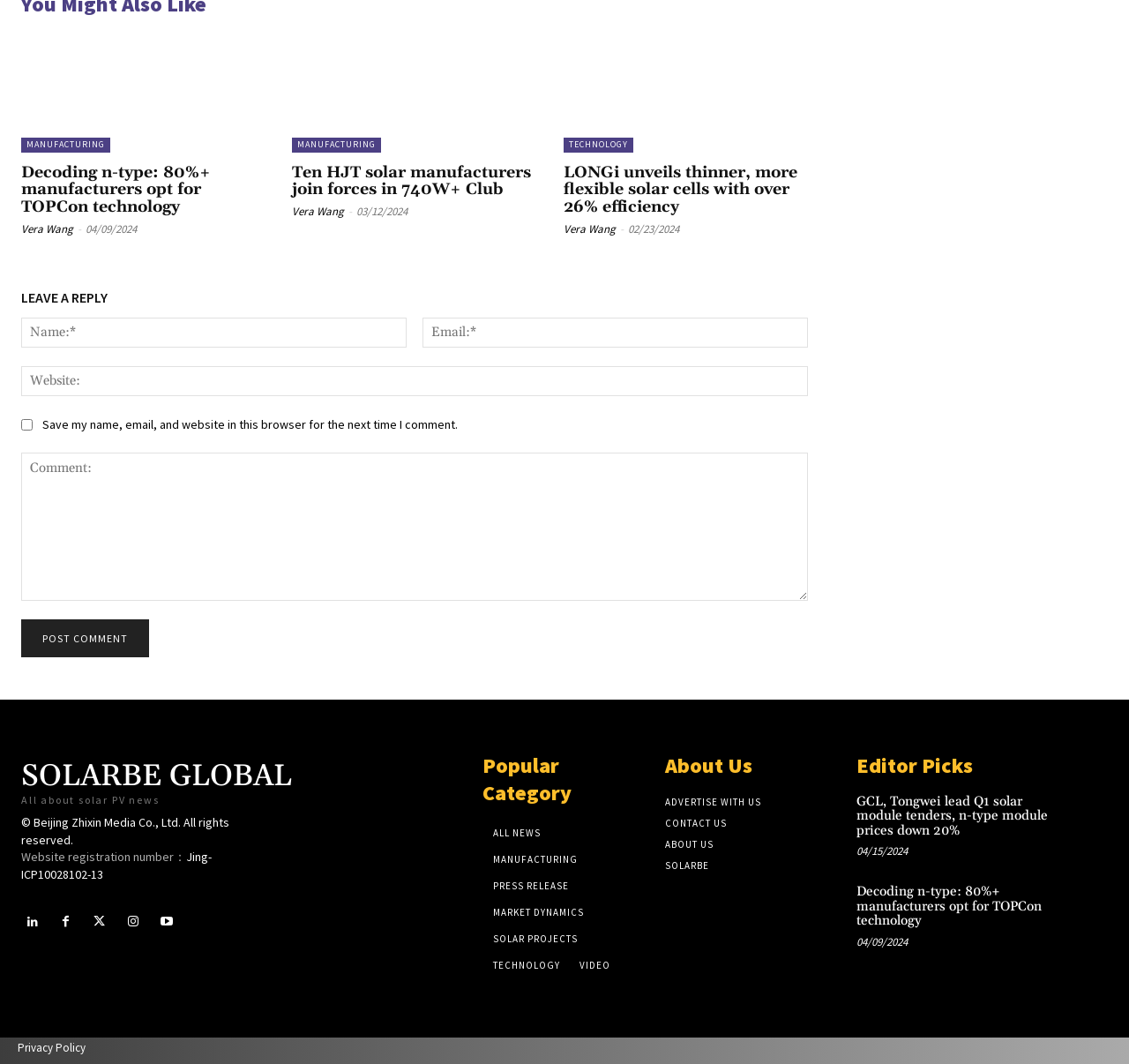Determine the bounding box coordinates of the region that needs to be clicked to achieve the task: "Leave a reply".

[0.019, 0.267, 0.716, 0.293]